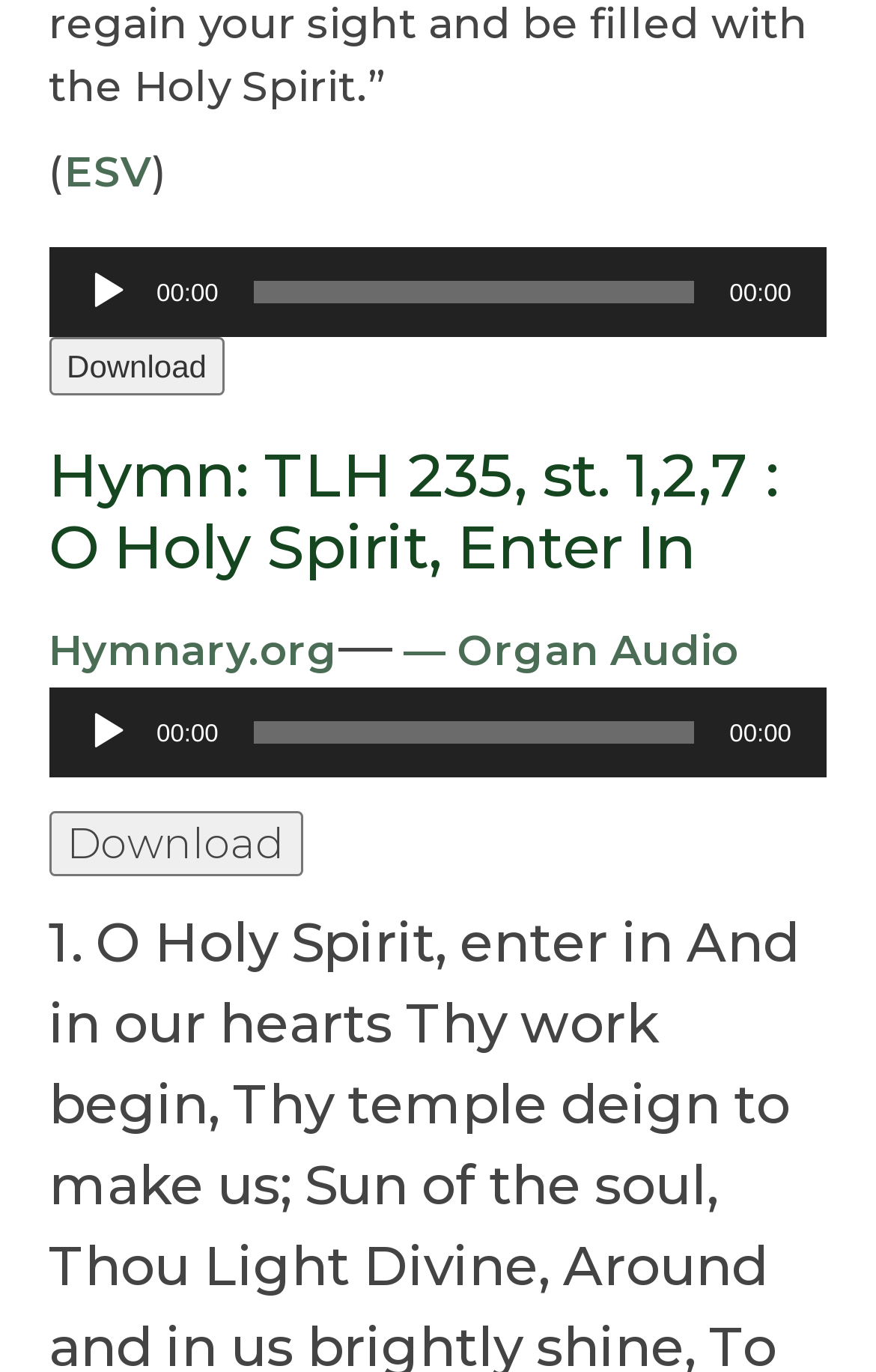Determine the bounding box coordinates for the region that must be clicked to execute the following instruction: "Click the 'Play' button".

[0.097, 0.196, 0.148, 0.229]